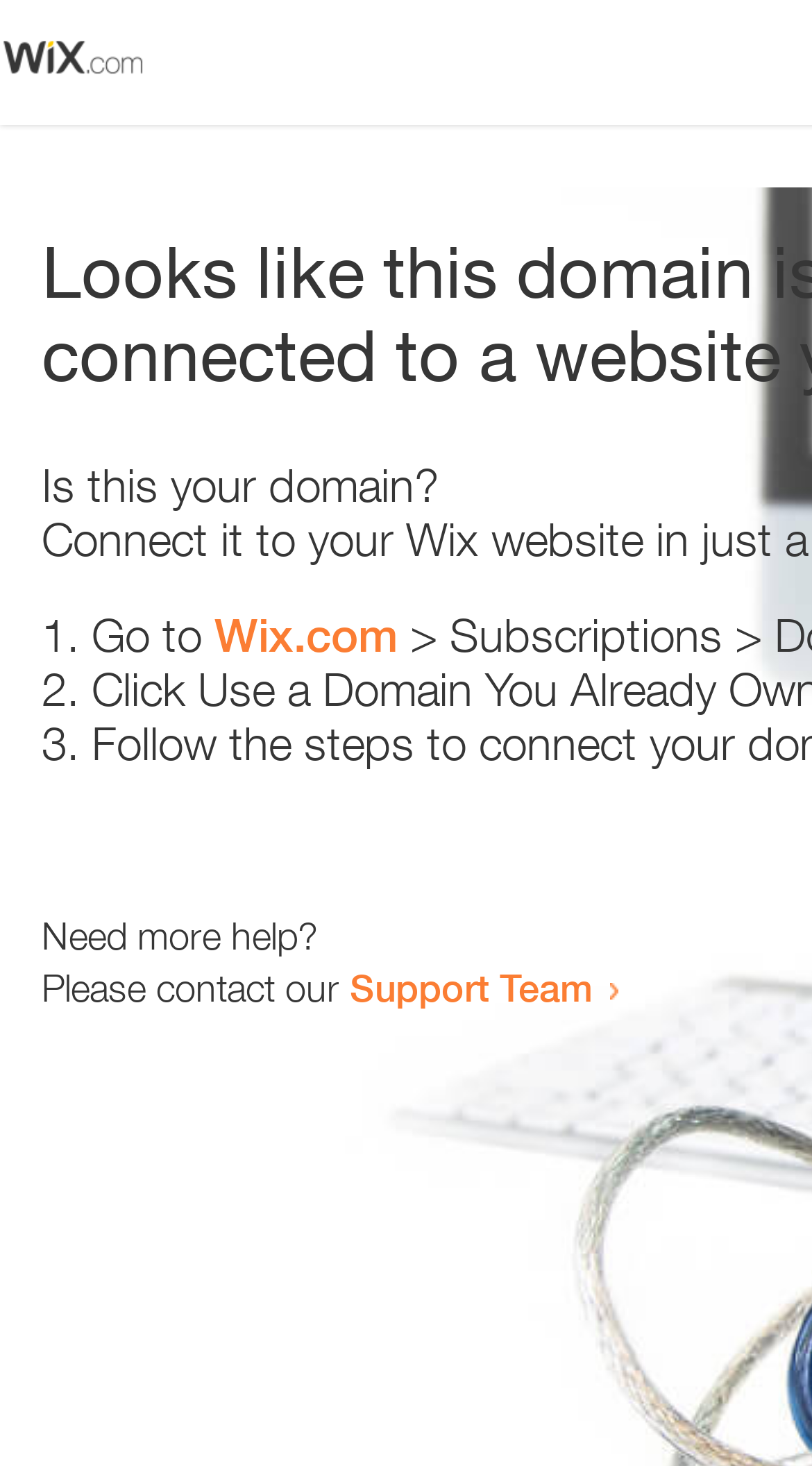Given the content of the image, can you provide a detailed answer to the question?
Where can one get more help?

The webpage provides a link to the 'Support Team' for users who need more help, indicating that this is the point of contact for further assistance.